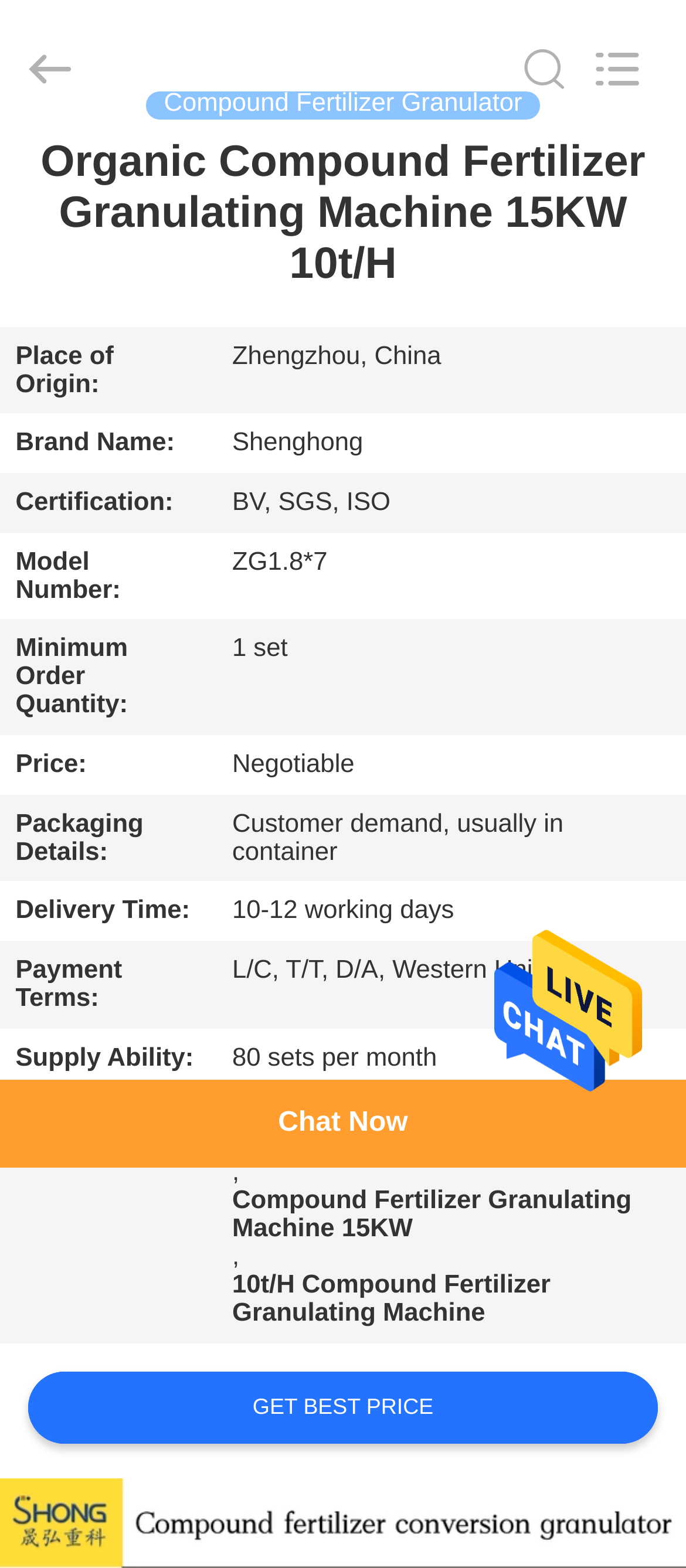Analyze and describe the webpage in a detailed narrative.

This webpage is about an Organic Compound Fertilizer Granulating Machine 15KW 10t/H product. At the top, there is a search box and a navigation menu with links to HOME, PRODUCTS, ABOUT US, FACTORY TOUR, QUALITY CONTROL, CONTACT US, CHAT NOW, and NEWS. Below the navigation menu, there is a copyright notice.

The main content of the page is a product description, which includes a heading "Organic Compound Fertilizer Granulating Machine 15KW 10t/H" and a table with detailed product information. The table has several rows, each with a row header and a grid cell. The row headers include Place of Origin, Brand Name, Certification, Model Number, Minimum Order Quantity, Price, Packaging Details, Delivery Time, Payment Terms, Supply Ability, and High Light. The corresponding grid cells provide the specific information for each of these categories.

To the right of the product description, there is a link "Compound Fertilizer Granulator" and a heading "Organic Compound Fertilizer Granulating Machine 15KW 10t/H". Below the product description, there are two links: "GET BEST PRICE" and "Chat Now".